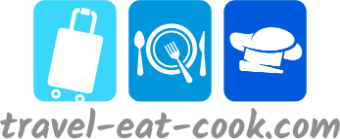What does the light blue suitcase icon represent?
Look at the image and respond with a one-word or short-phrase answer.

Travel